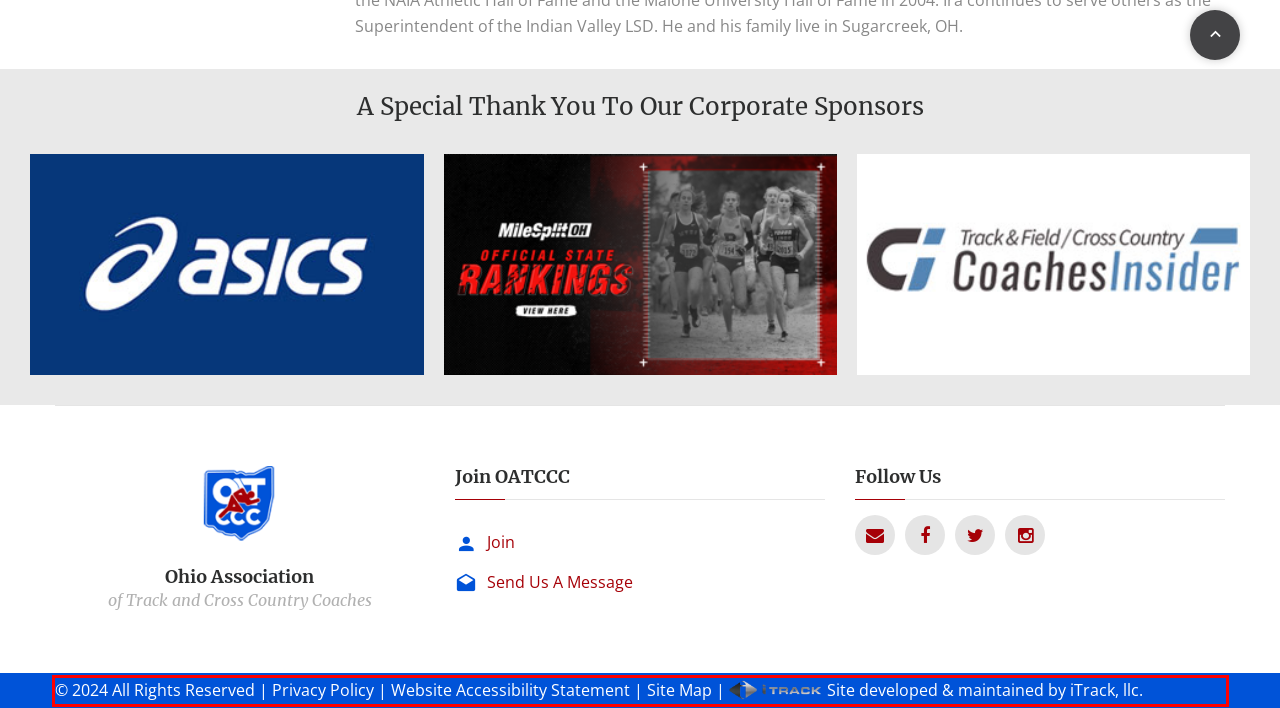Given a screenshot of a webpage with a red bounding box, please identify and retrieve the text inside the red rectangle.

© 2024 All Rights Reserved | Privacy Policy | Website Accessibility Statement | Site Map | Site developed & maintained by iTrack, llc.